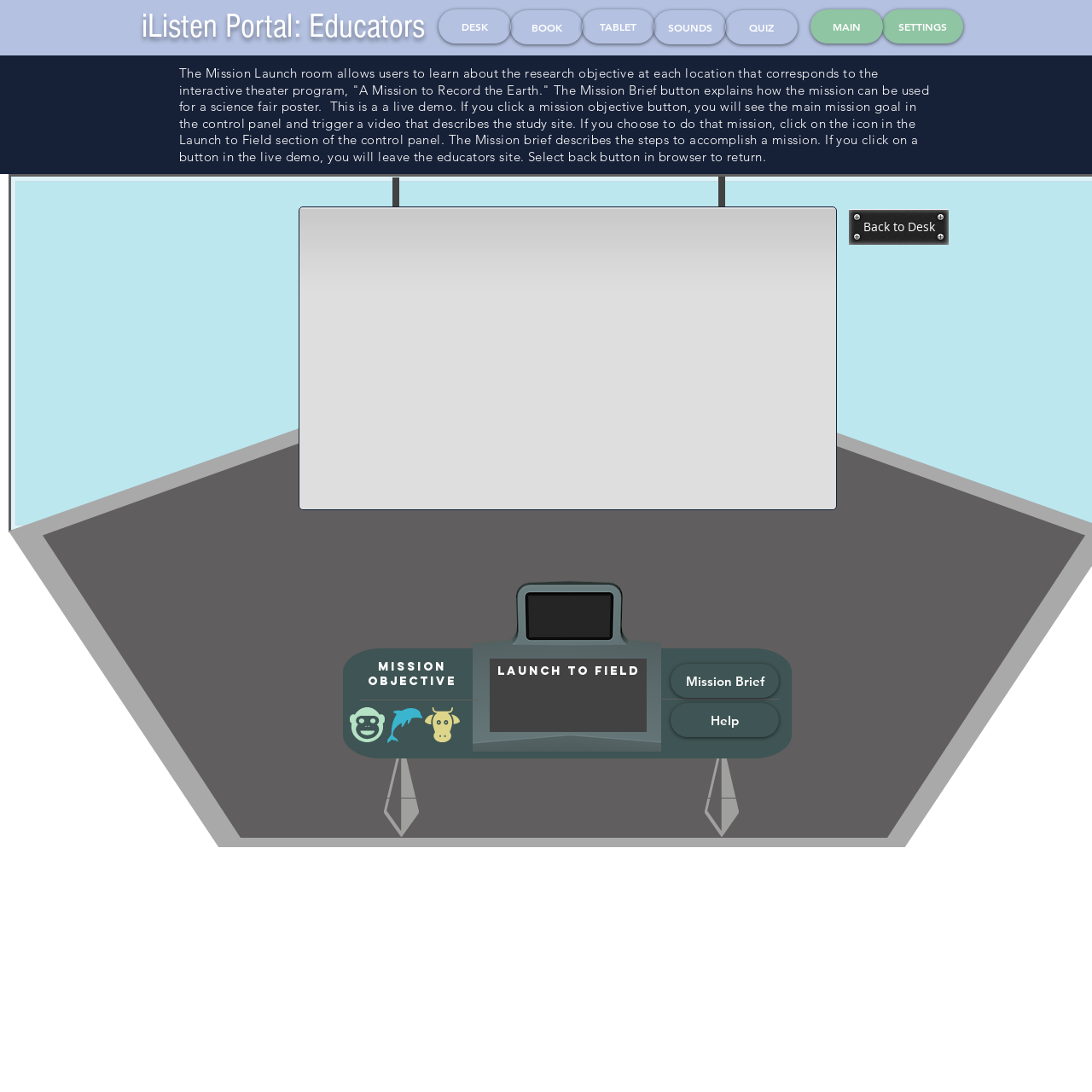Provide a brief response to the question using a single word or phrase: 
What is the purpose of the Mission Brief button?

Explains the mission